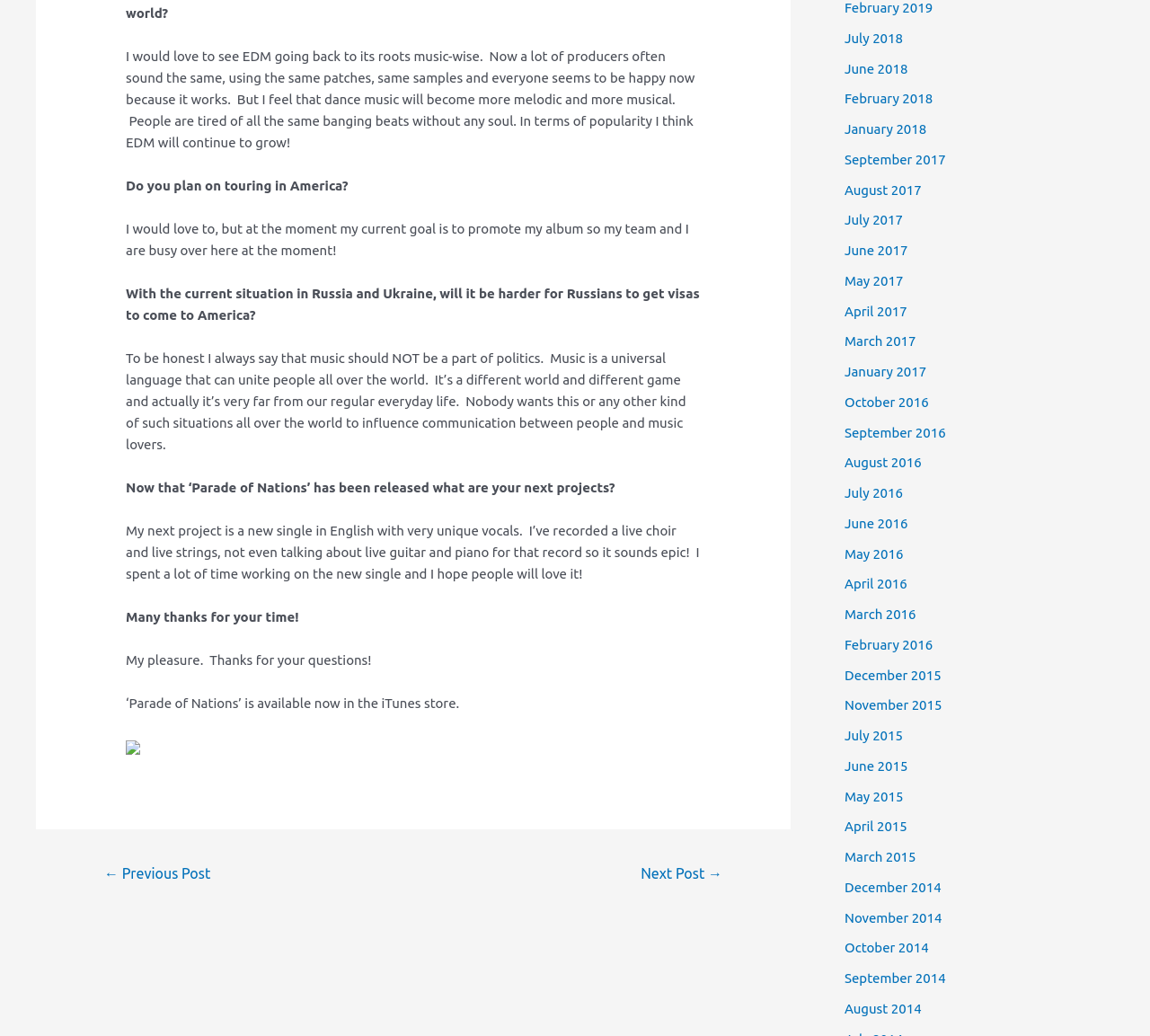Select the bounding box coordinates of the element I need to click to carry out the following instruction: "Click on '← Previous Post' link".

[0.072, 0.828, 0.202, 0.861]